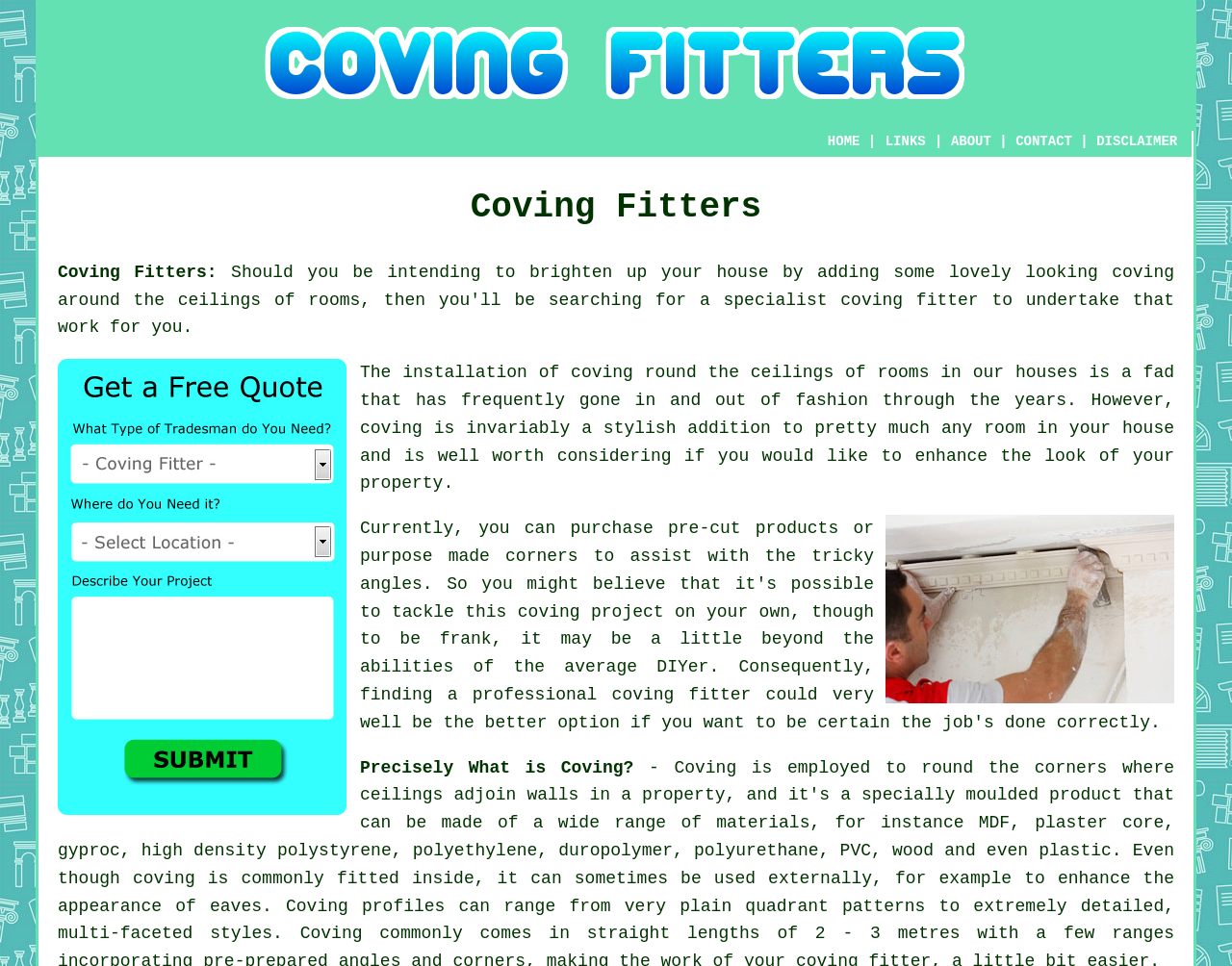Generate a thorough description of the webpage.

The webpage is about Coving Fitters, a service that provides installation of coving around ceilings in homes. At the top, there is a heading "Coving Fitter UK UK" accompanied by an image with the same title. Below this, there is a navigation menu with links to "HOME", "ABOUT", "CONTACT", and "DISCLAIMER".

The main content of the page starts with a heading "Coving Fitters" followed by a paragraph of text that explains the purpose of coving fitters. The text is divided into several sections, each with a link to related topics such as "coving", "ceilings", and "fashion". There are also images scattered throughout the content, including one with the title "Free UK Coving Fitter Quotes" and another with the title "Coving Fitter UK UK - Cornice and Coving Fitters".

The content continues to discuss the installation of coving, its benefits, and the various materials it can be made of. There are links to related topics such as "pre-cut products", "angles", and "corners". The page also explains what coving is, its uses, and its various profiles.

Overall, the webpage is informative and provides detailed information about coving fitters and their services. The layout is organized, with clear headings and concise text, making it easy to navigate and understand.